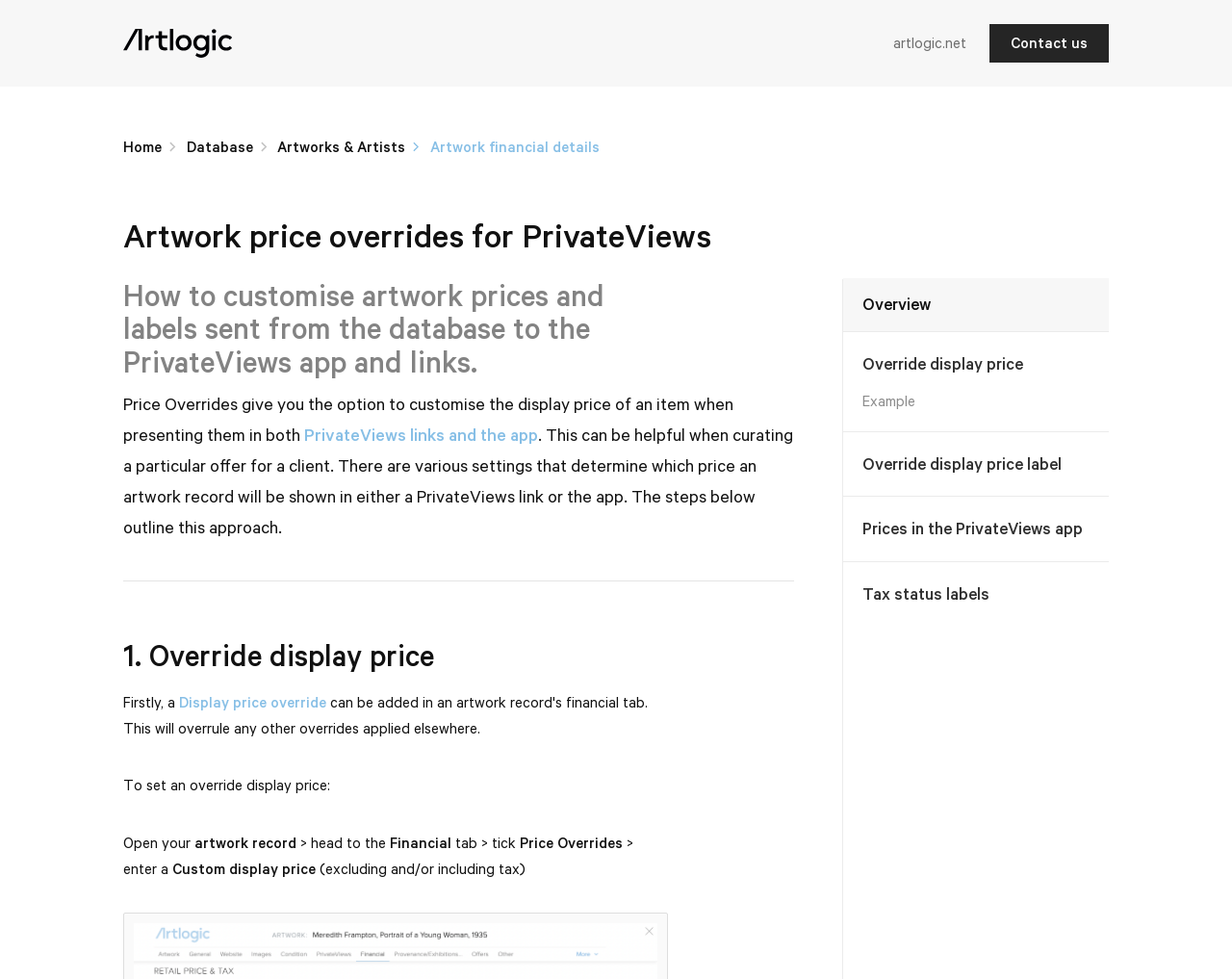What is the purpose of Price Overrides?
Respond to the question with a well-detailed and thorough answer.

According to the webpage, Price Overrides give you the option to customise the display price of an item when presenting them in both PrivateViews links and the app. This can be helpful when curating a particular offer for a client.